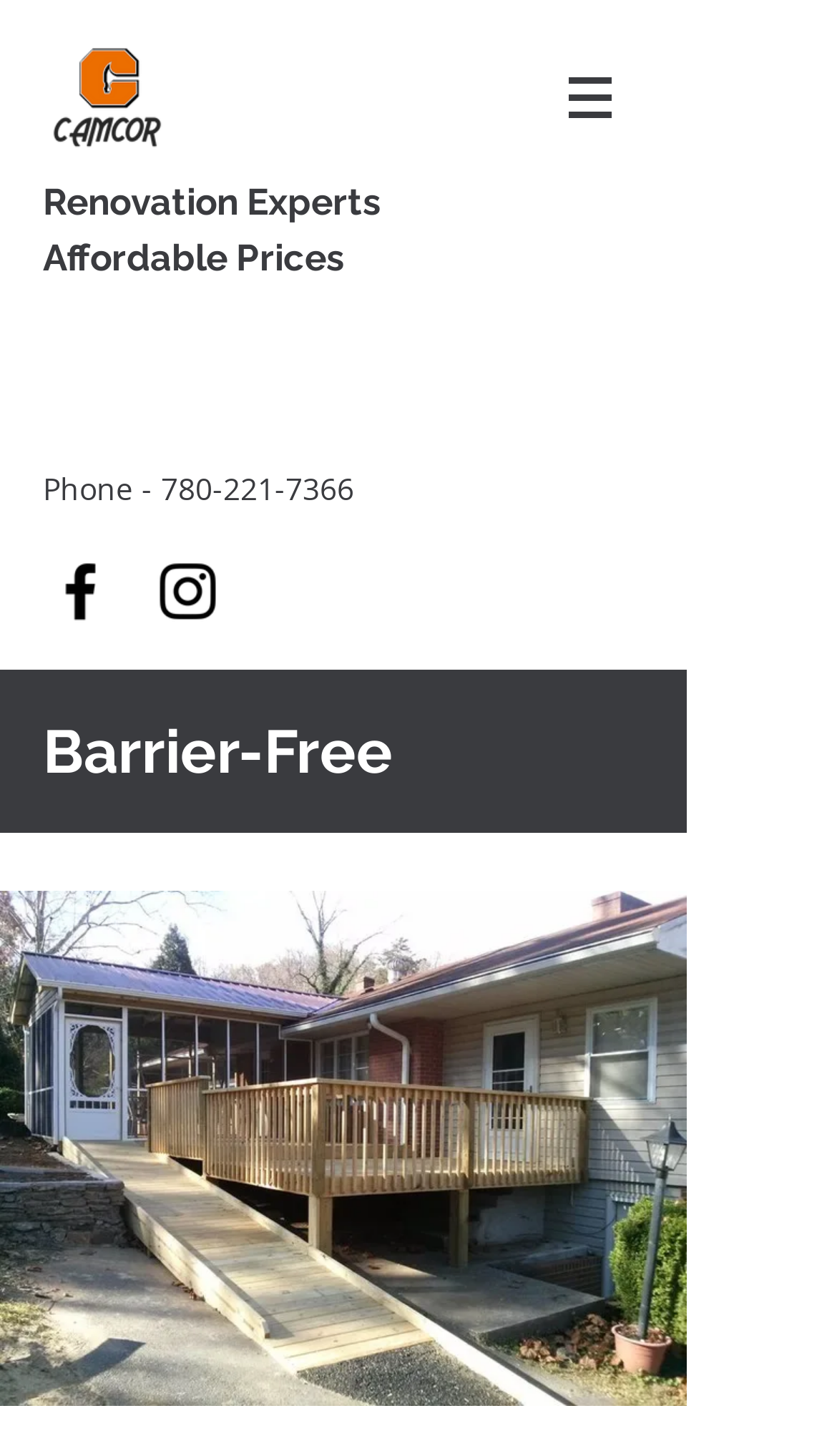What is the phone number?
Utilize the image to construct a detailed and well-explained answer.

The phone number can be found in the top section of the webpage, next to the text 'Phone -'.